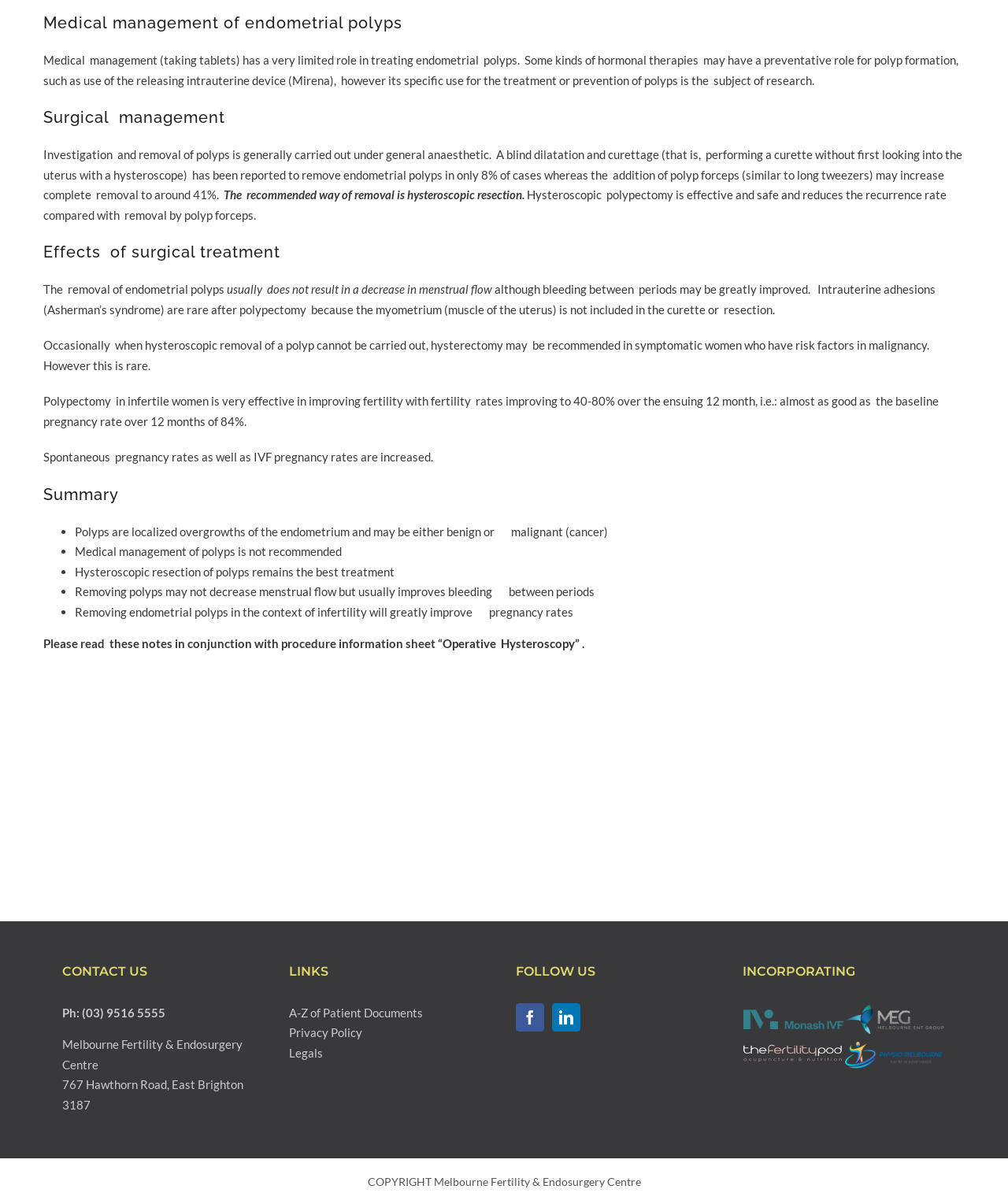What is the benefit of removing endometrial polyps in infertile women?
Identify the answer in the screenshot and reply with a single word or phrase.

Improved fertility